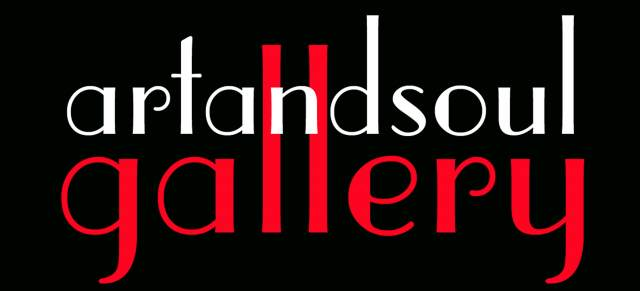What is the font style of the words 'art' and 'soul'?
Answer with a single word or phrase by referring to the visual content.

Bold, stylish